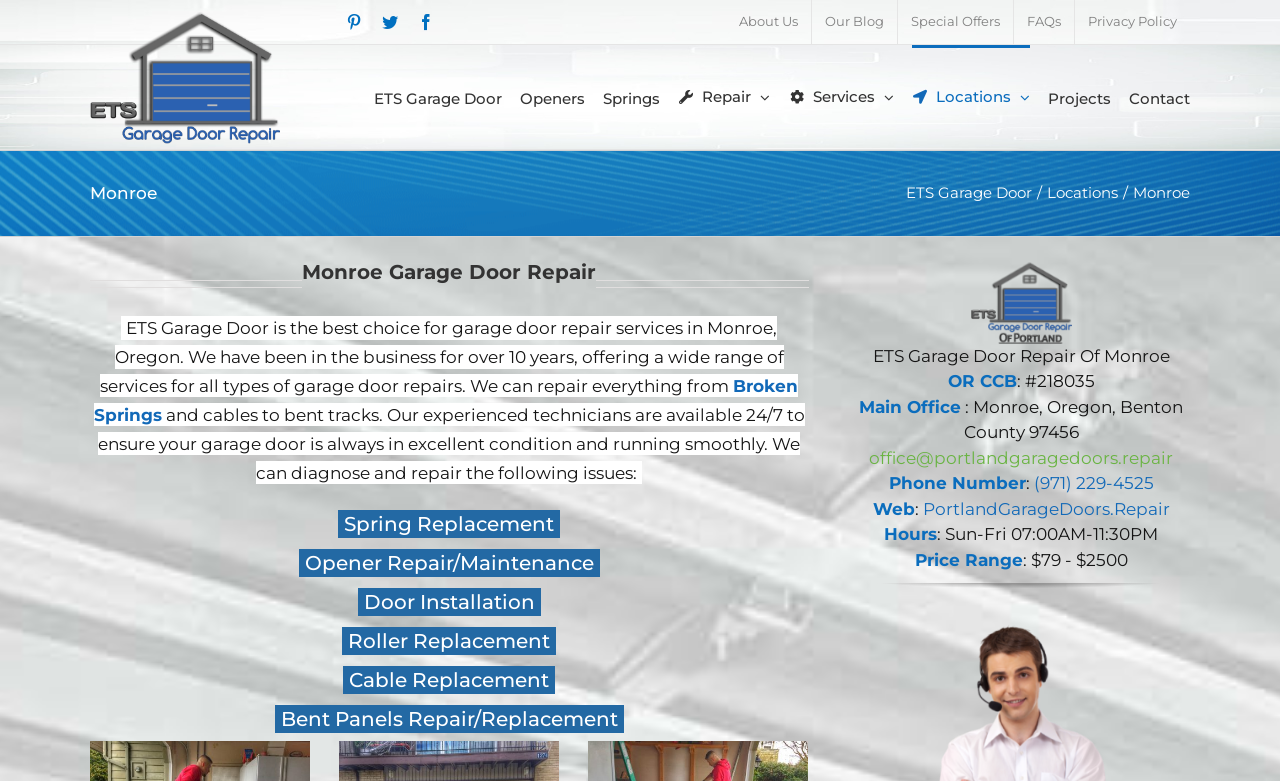Please indicate the bounding box coordinates of the element's region to be clicked to achieve the instruction: "Click on Facebook link". Provide the coordinates as four float numbers between 0 and 1, i.e., [left, top, right, bottom].

[0.326, 0.018, 0.339, 0.038]